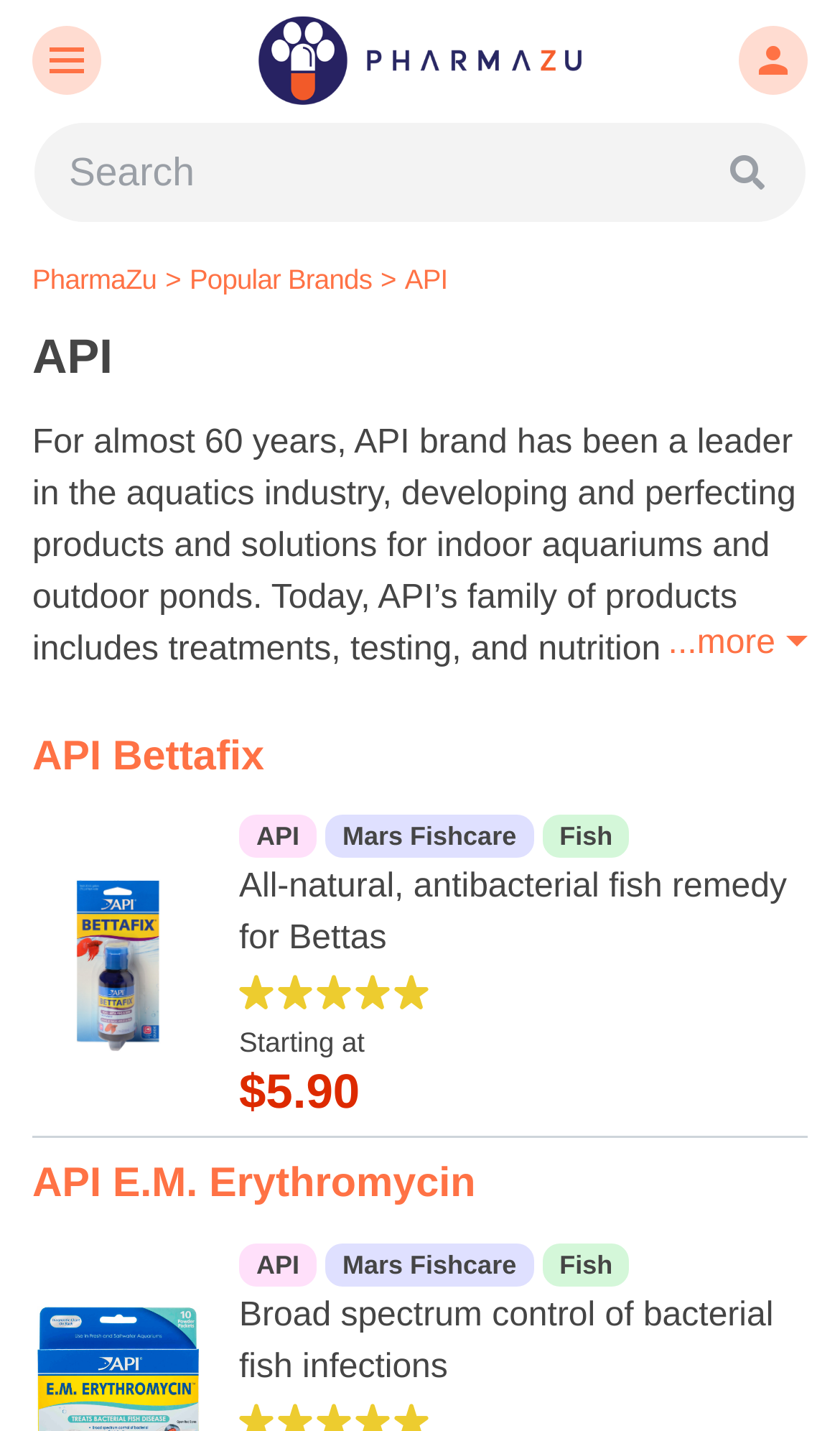Please provide a comprehensive answer to the question below using the information from the image: How many global patents does API brand have?

The number of global patents held by API brand can be determined by reading the static text description in the middle of the webpage, which states 'This work has garnered over 30 global patents for breakthrough innovations in the aquatic industry'.